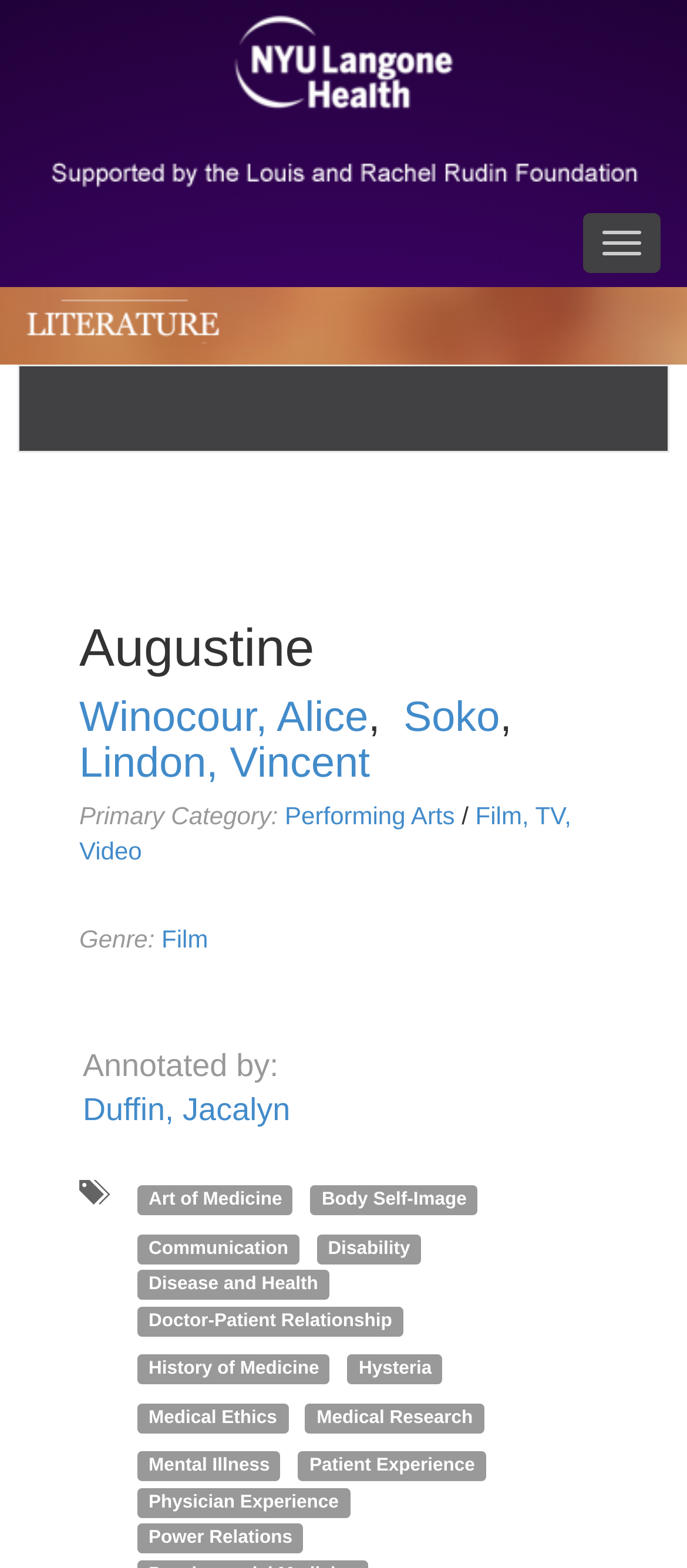How many authors are listed?
Examine the screenshot and reply with a single word or phrase.

3